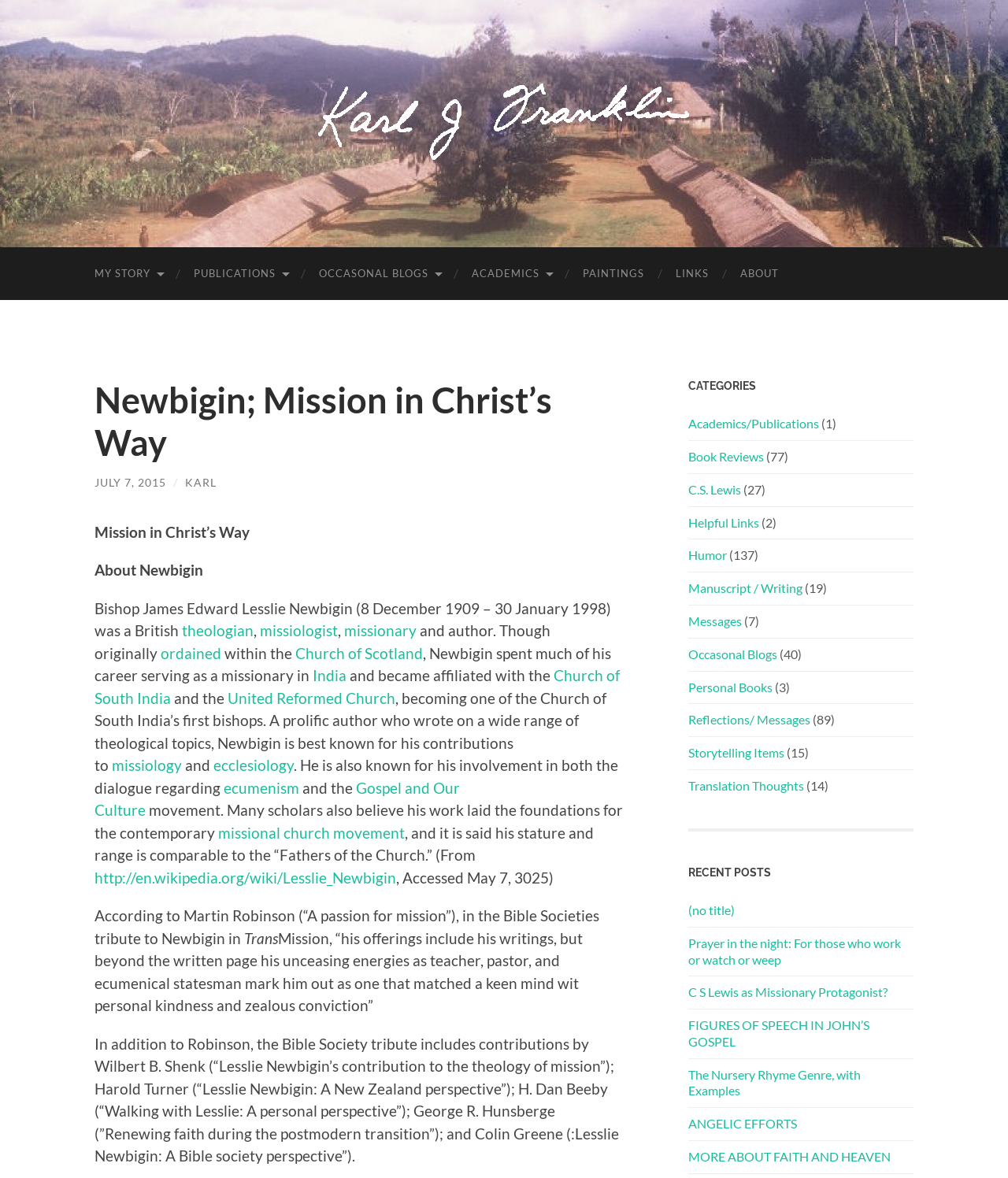Please find the bounding box for the following UI element description. Provide the coordinates in (top-left x, top-left y, bottom-right x, bottom-right y) format, with values between 0 and 1: aria-label="Linkedin" title="Linkedin"

None